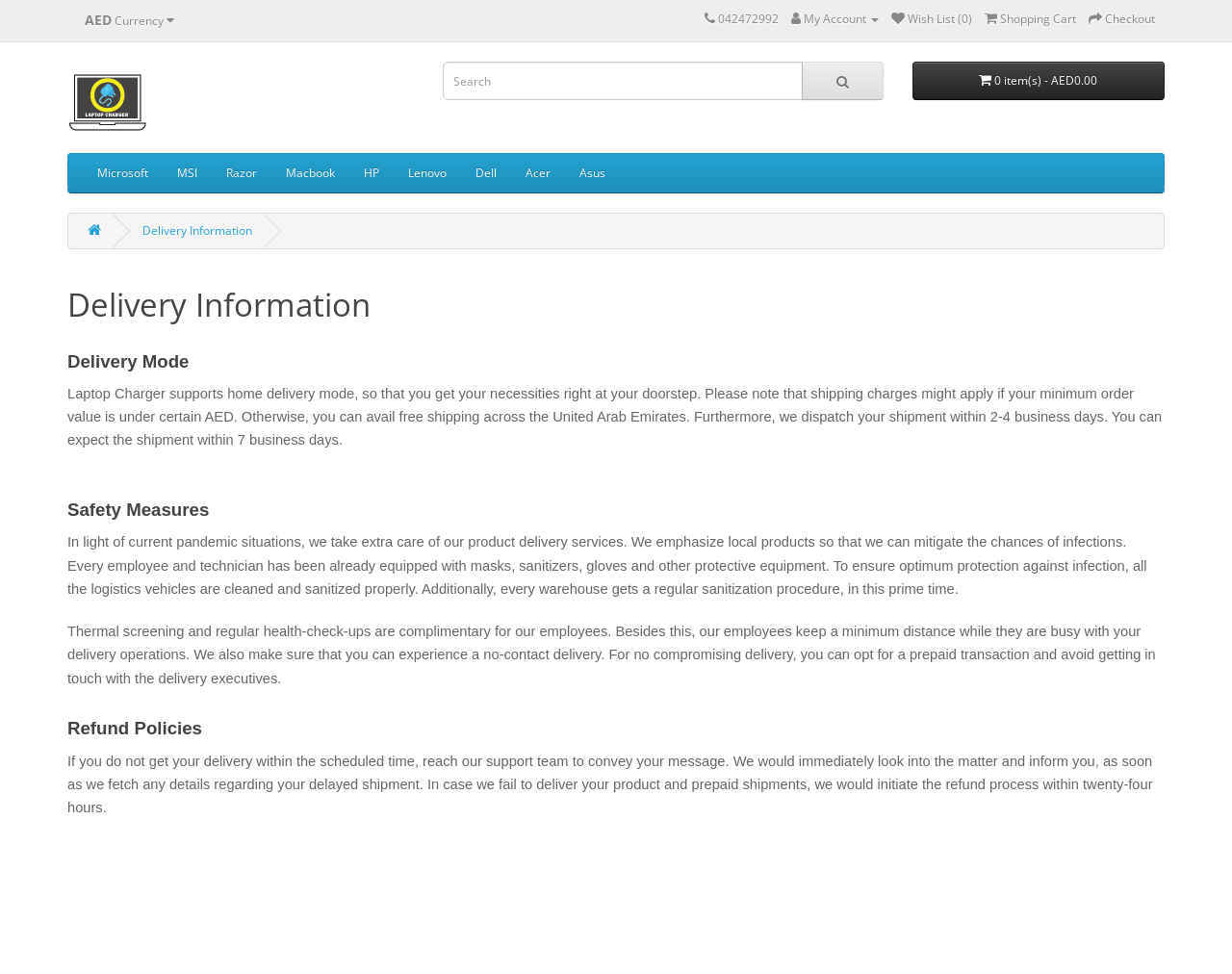Construct a comprehensive description capturing every detail on the webpage.

This webpage appears to be an e-commerce website that specializes in laptop chargers. At the top, there is a prominent offer of 10% off on the market price of laptop chargers with a promise of delivery within a limited time slot. 

On the top right, there are several links and buttons, including a currency selector, a phone number, a link to "My Account", a "Wish List" with zero items, a "Shopping Cart" with zero items, and a "Checkout" button. 

Below this, there is a main navigation menu with a link to "Laptop Charger" accompanied by an image. Next to this, there is a search bar with a search button. 

On the left side, there are links to various laptop brands, including Microsoft, MSI, Razor, Macbook, HP, Lenovo, Dell, Acer, and Asus. 

The main content of the page is divided into three sections: "Delivery Information", "Safety Measures", and "Refund Policies". The "Delivery Information" section explains that the website offers home delivery and provides details on shipping charges and delivery times. The "Safety Measures" section describes the precautions taken by the company to ensure safe delivery during the pandemic, including the use of protective equipment, sanitization of vehicles and warehouses, and thermal screening of employees. The "Refund Policies" section outlines the process for refunds in case of delayed or failed deliveries.